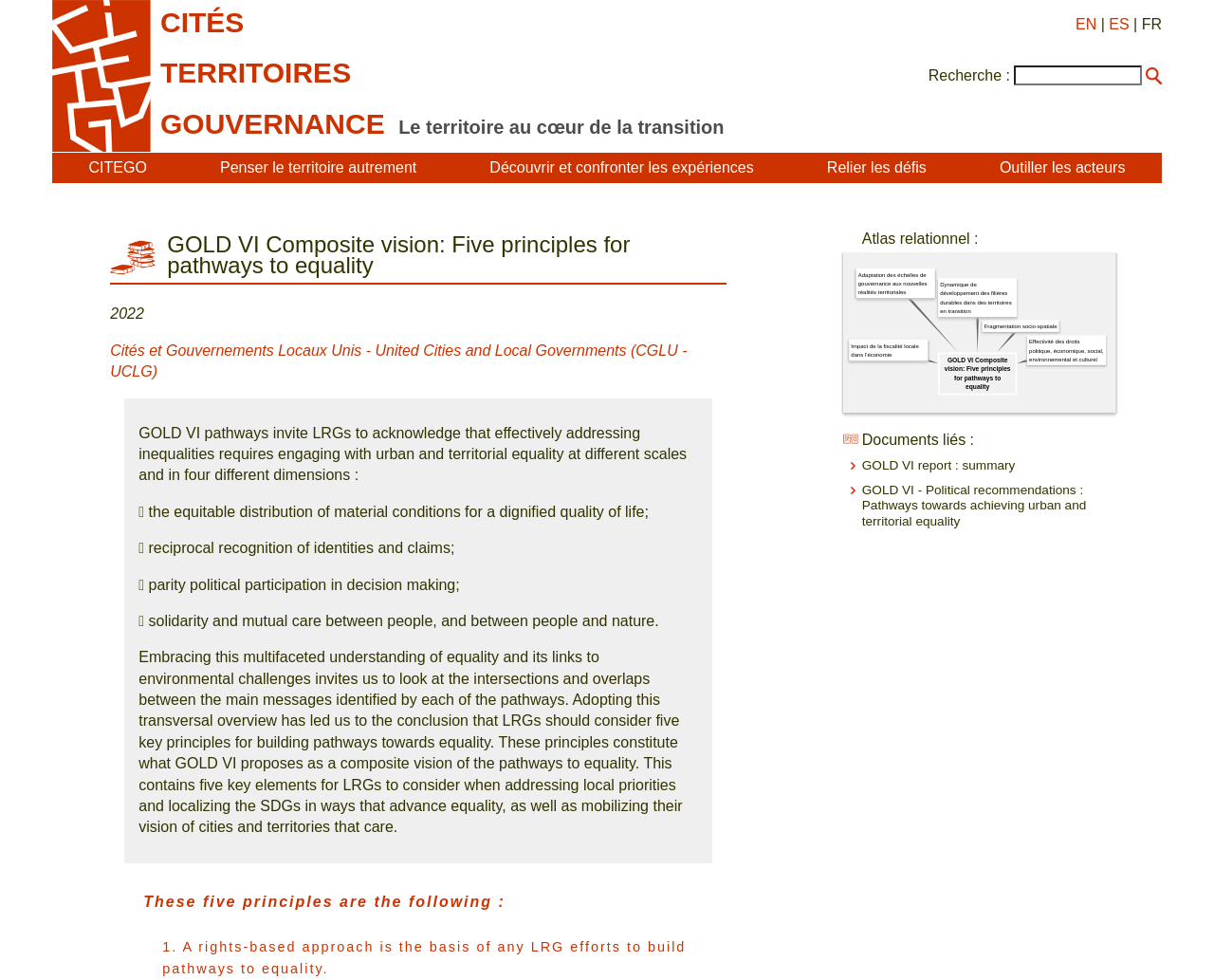Show the bounding box coordinates for the HTML element as described: "Outiller les acteurs".

[0.823, 0.163, 0.927, 0.179]